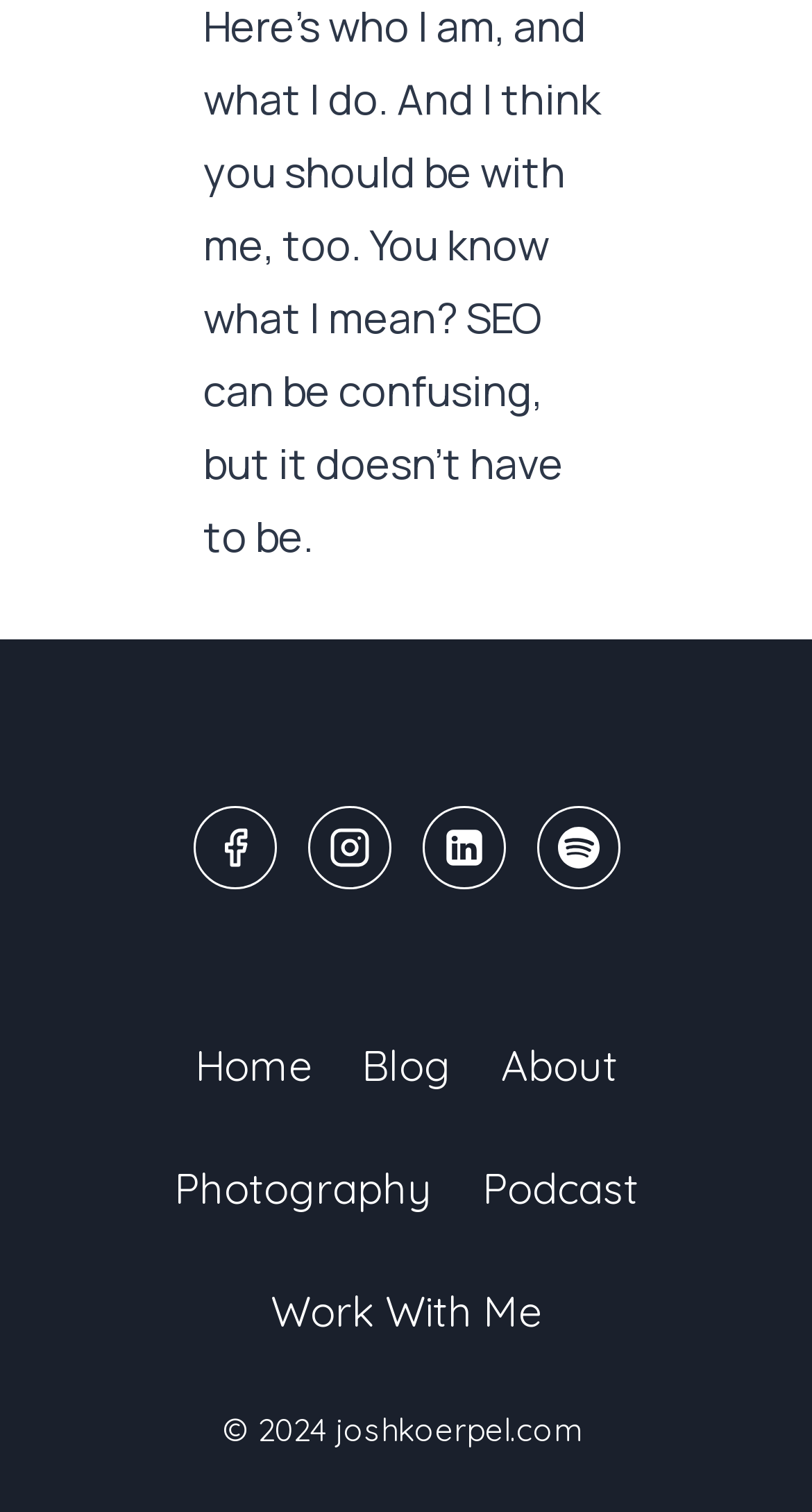Can you show the bounding box coordinates of the region to click on to complete the task described in the instruction: "Check the 'CV designs' link"?

None